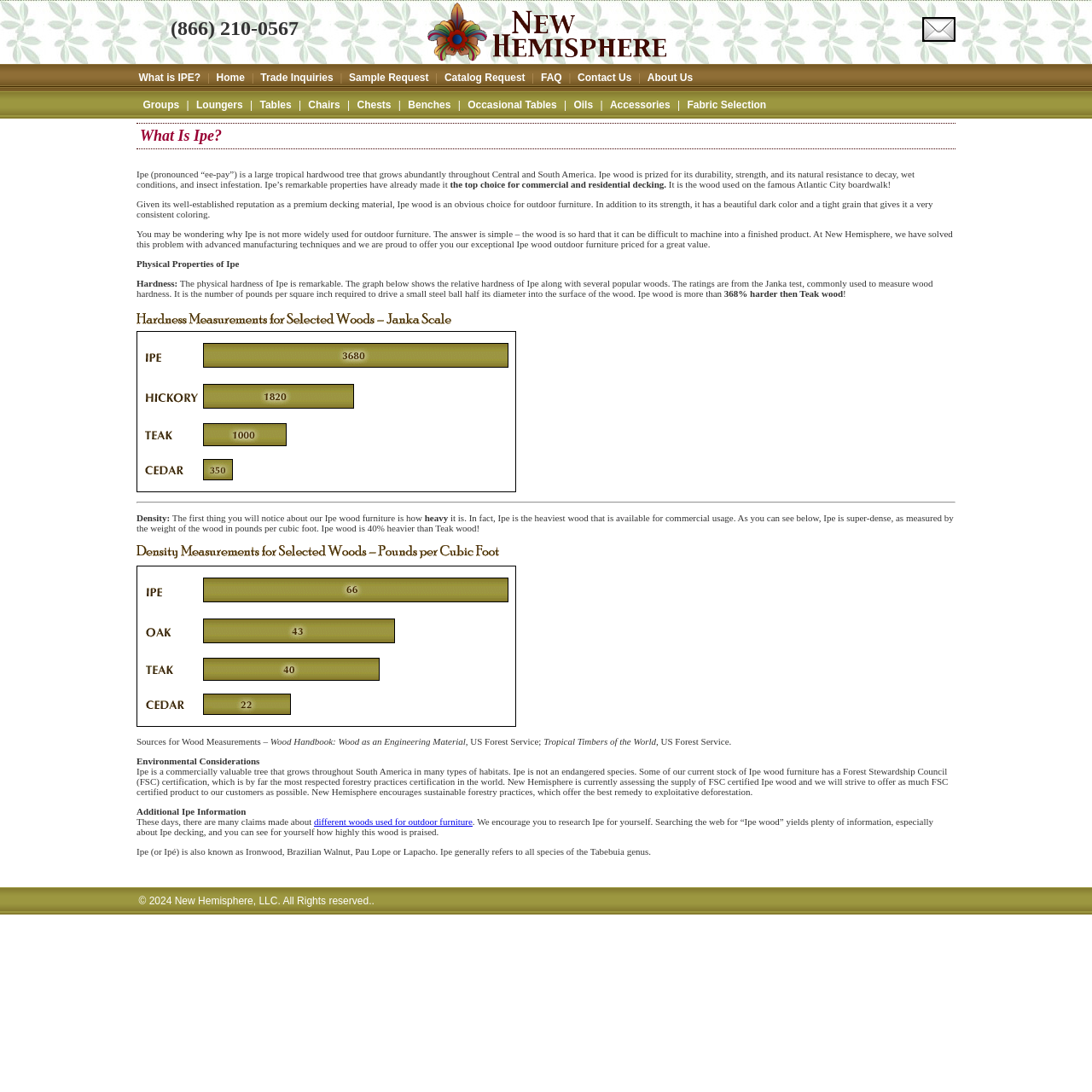What is the phone number on the webpage?
Using the image, answer in one word or phrase.

(866) 210-0567